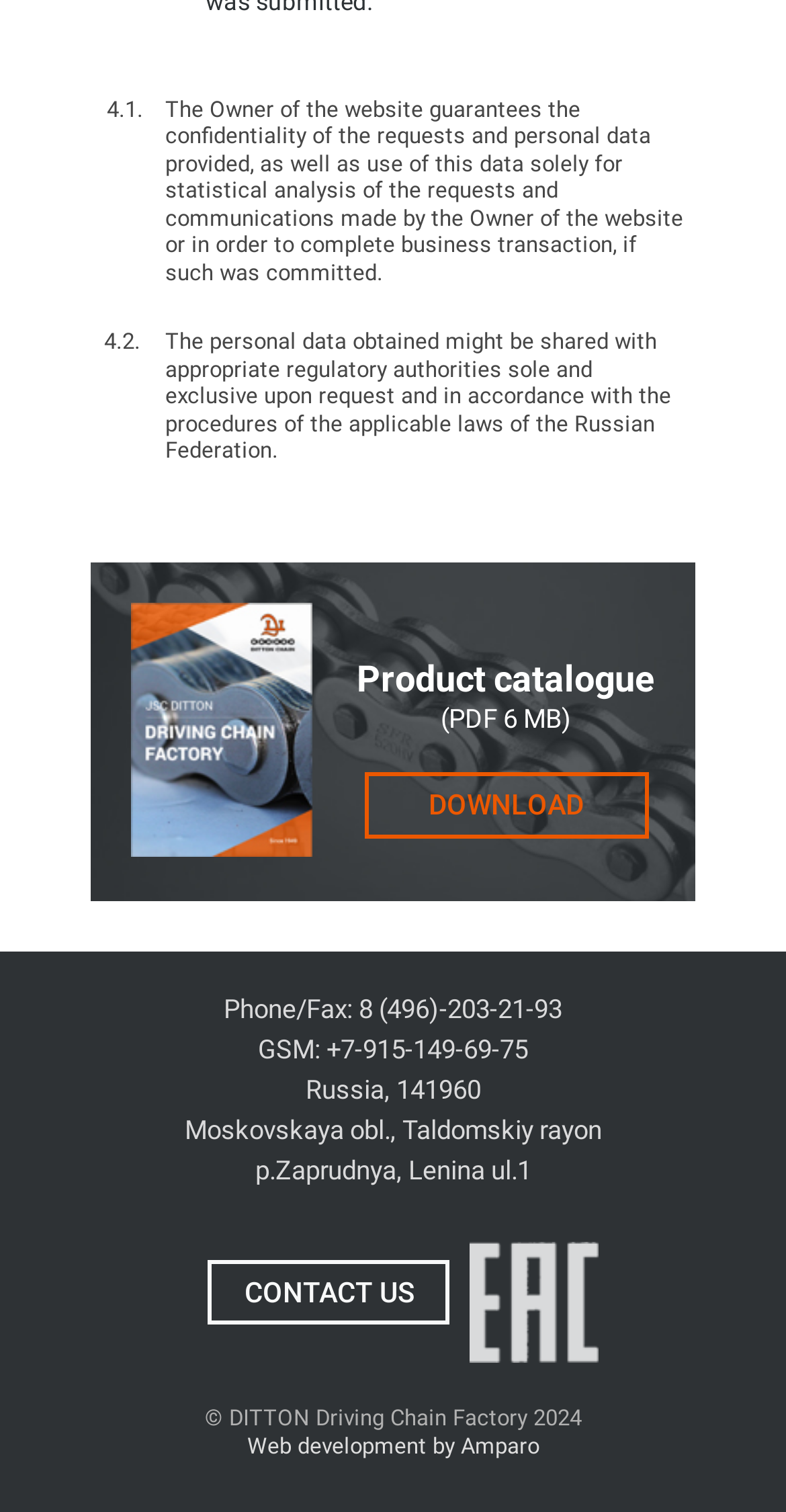Using the provided element description, identify the bounding box coordinates as (top-left x, top-left y, bottom-right x, bottom-right y). Ensure all values are between 0 and 1. Description: Contact us

[0.265, 0.833, 0.573, 0.876]